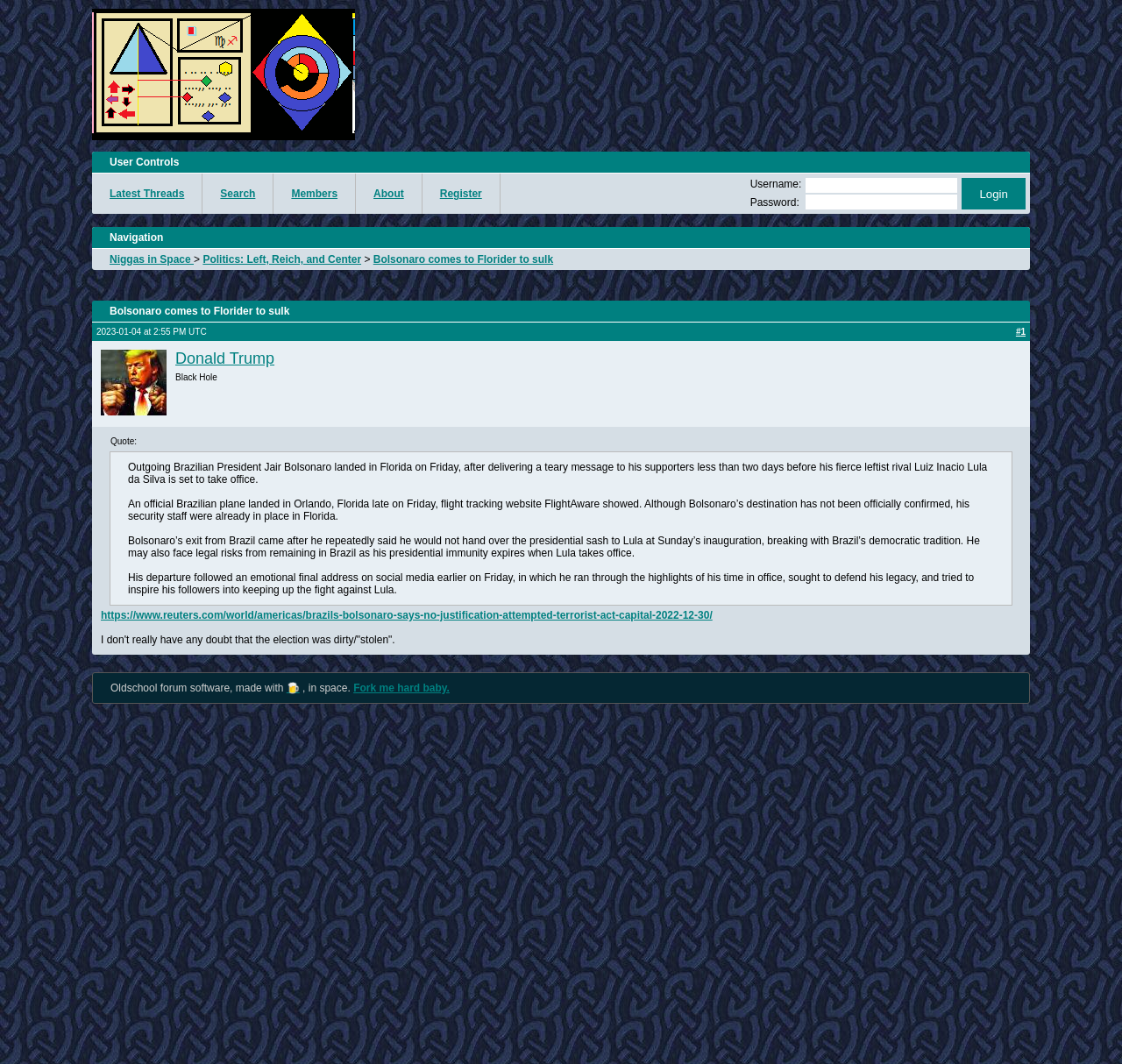How many links are in the navigation section?
Please provide a single word or phrase as your answer based on the screenshot.

3